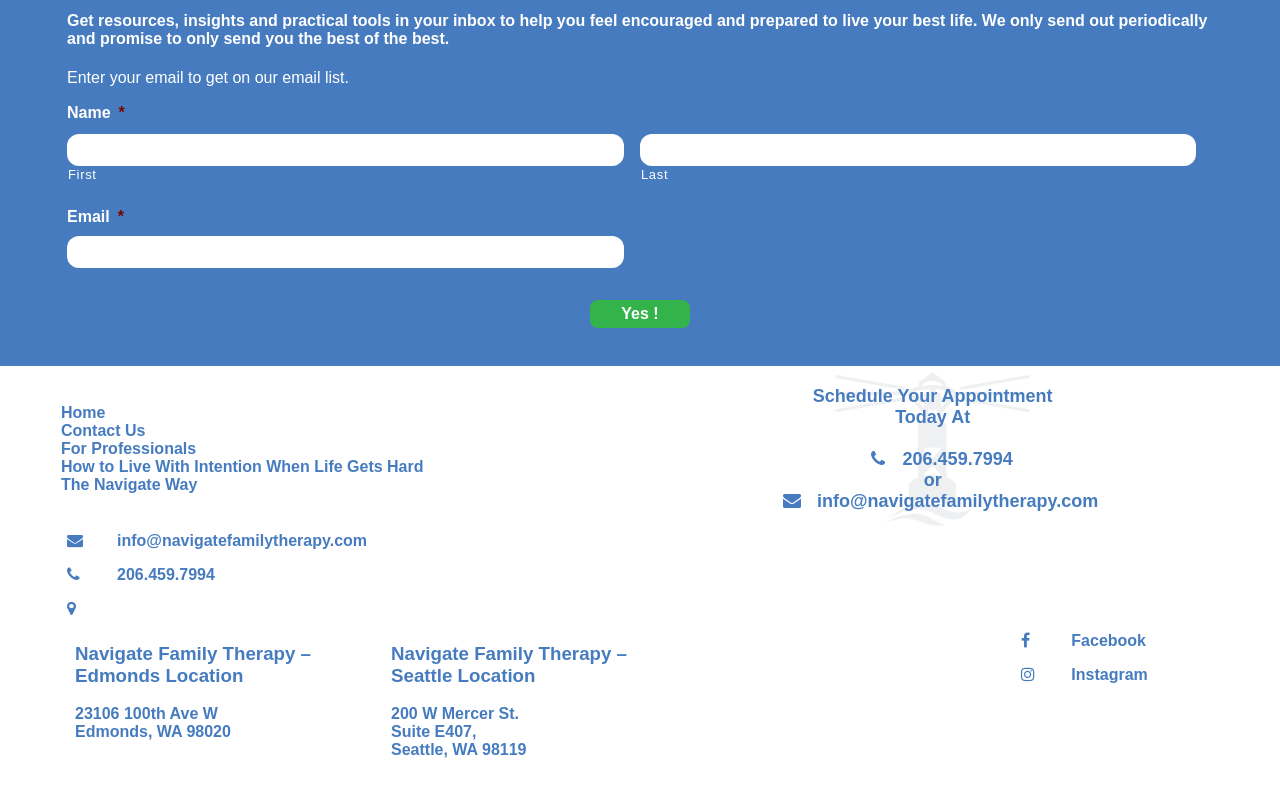Identify the bounding box coordinates of the area that should be clicked in order to complete the given instruction: "Schedule an appointment". The bounding box coordinates should be four float numbers between 0 and 1, i.e., [left, top, right, bottom].

[0.635, 0.486, 0.822, 0.511]